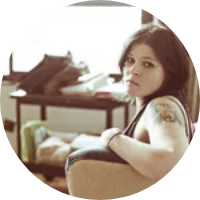Elaborate on all the key elements and details present in the image.

The image features Star Anna, an artist known for her contributions to the country and alternative country music genres. She is depicted in a candid moment, seated casually while gazing towards the viewer. The setting appears to be an inviting and creative space, hinting at her artistic lifestyle. This image contributes to her official artist profile, enhancing her connection with fans and providing a glimpse into her world as she prepares for upcoming concerts. Star Anna's music and persona resonate with many, making her an intriguing figure in today's music scene.